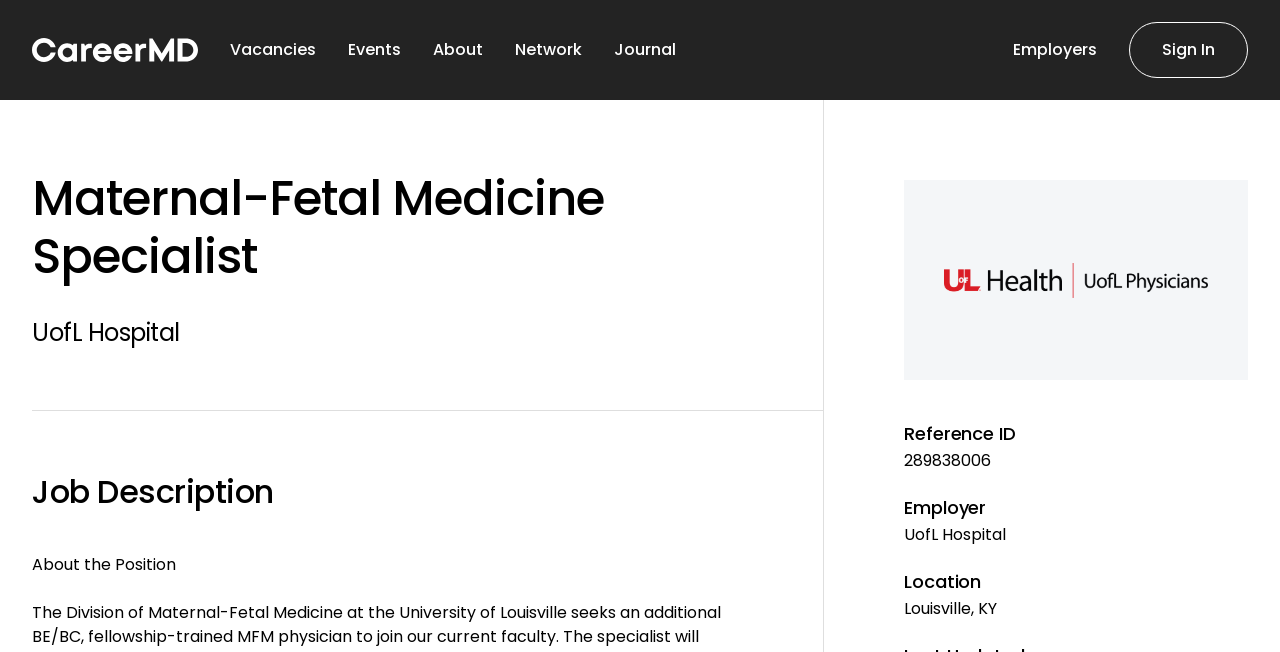Reply to the question with a single word or phrase:
What is the employer of the job?

UofL Hospital